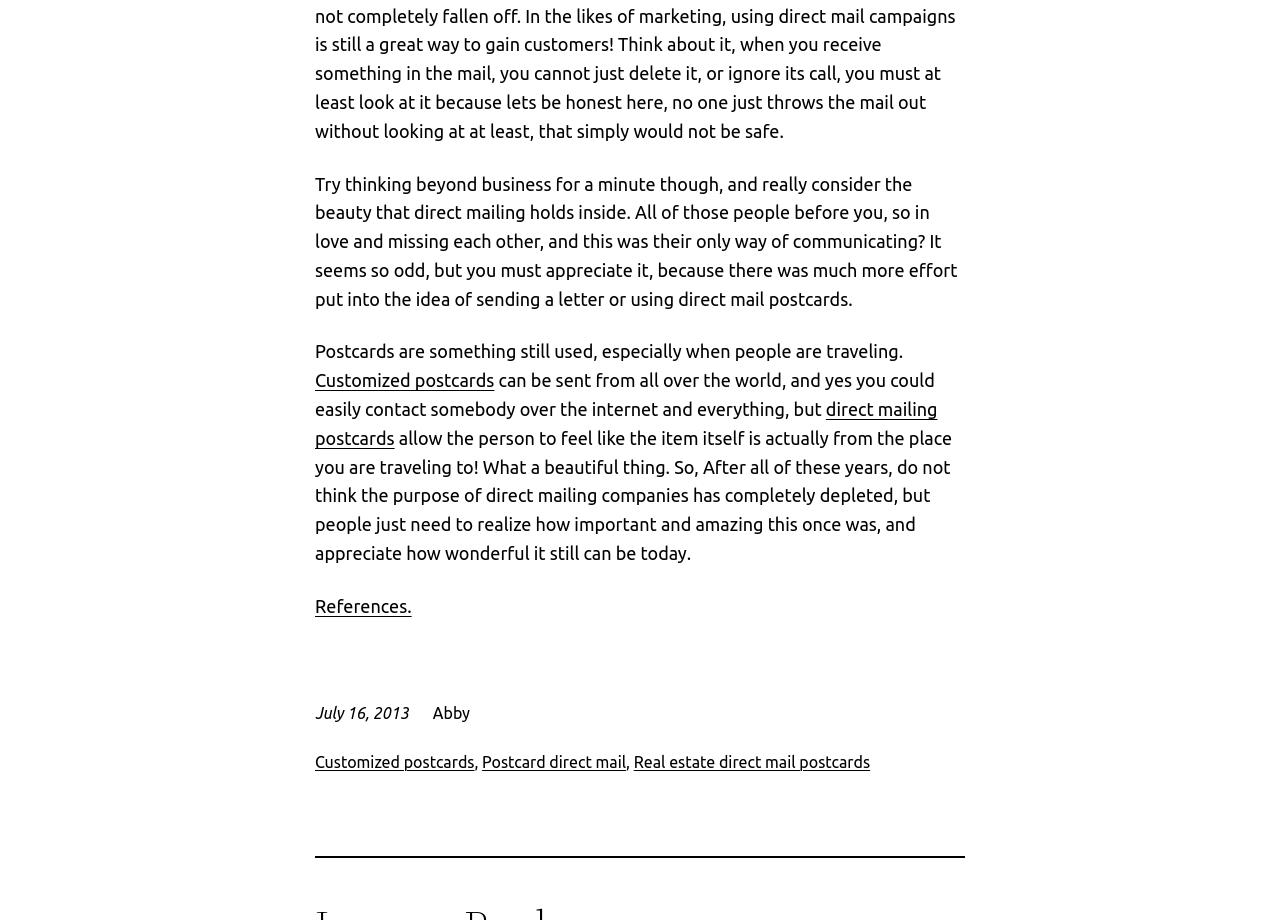Determine the bounding box coordinates (top-left x, top-left y, bottom-right x, bottom-right y) of the UI element described in the following text: Postcard direct mail

[0.377, 0.819, 0.489, 0.838]